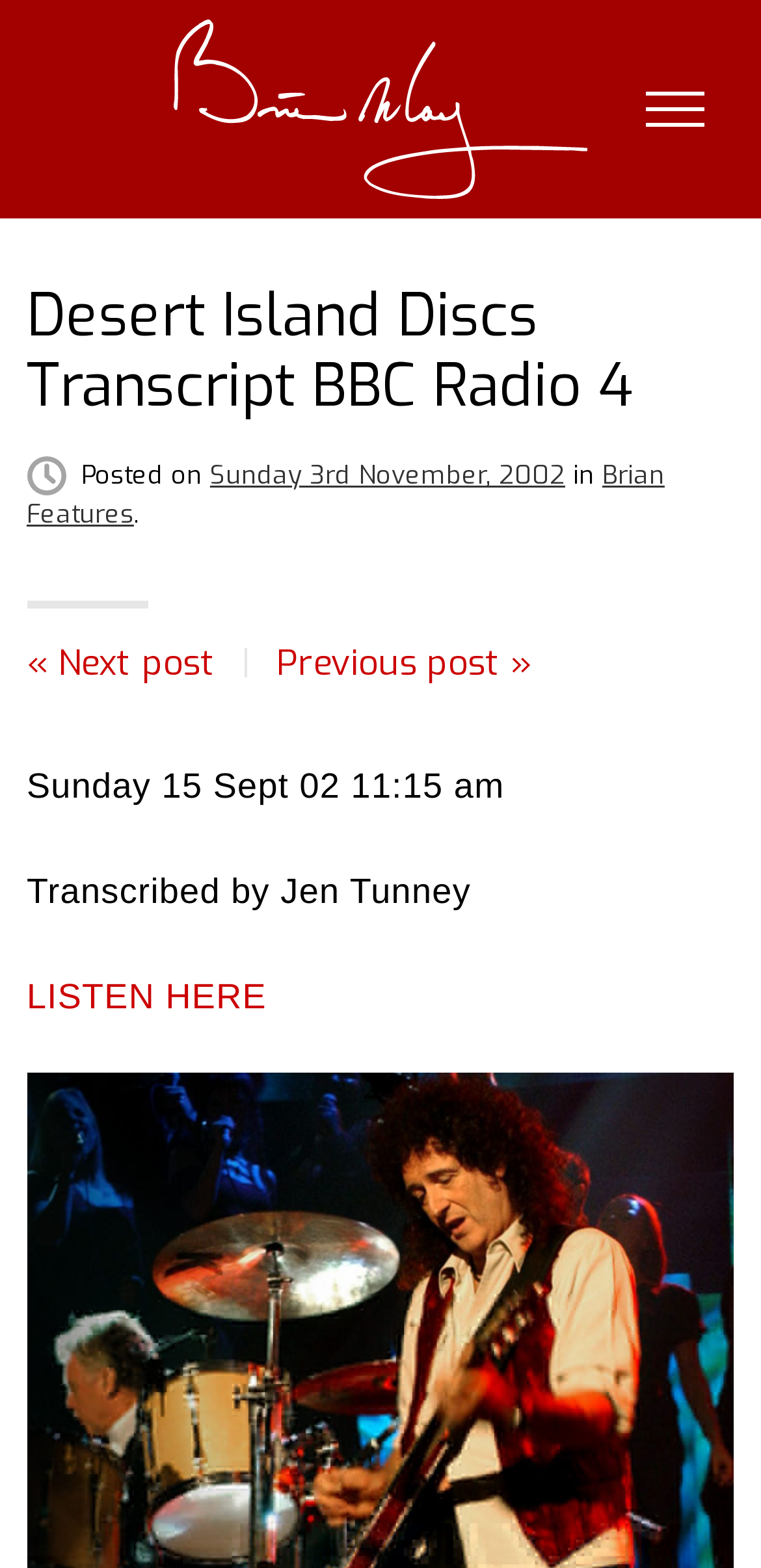Please determine the bounding box coordinates for the element that should be clicked to follow these instructions: "Follow ERE on Facebook".

None